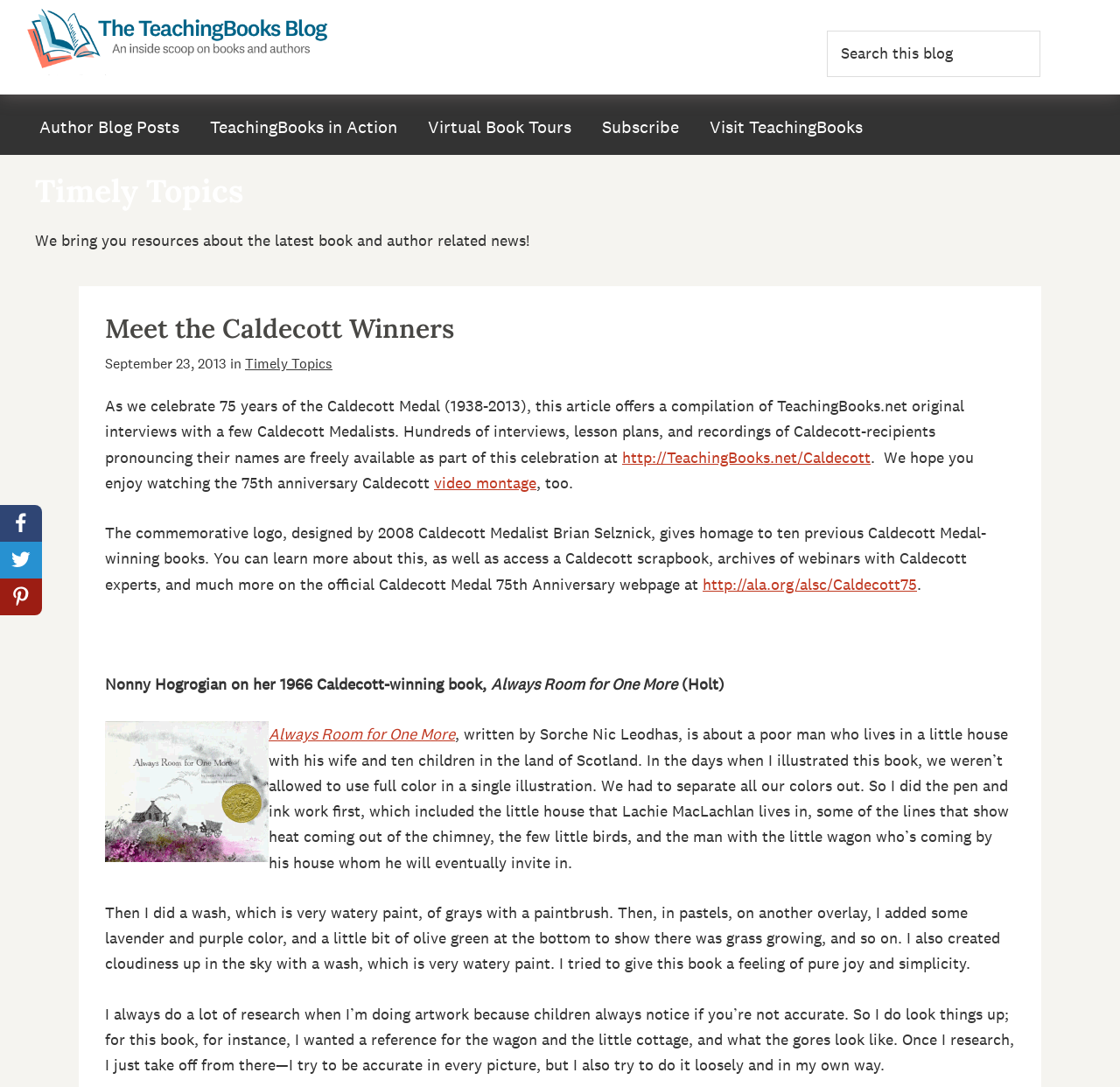Please locate the bounding box coordinates of the element that should be clicked to complete the given instruction: "Visit the official Caldecott Medal 75th Anniversary webpage".

[0.627, 0.528, 0.819, 0.546]